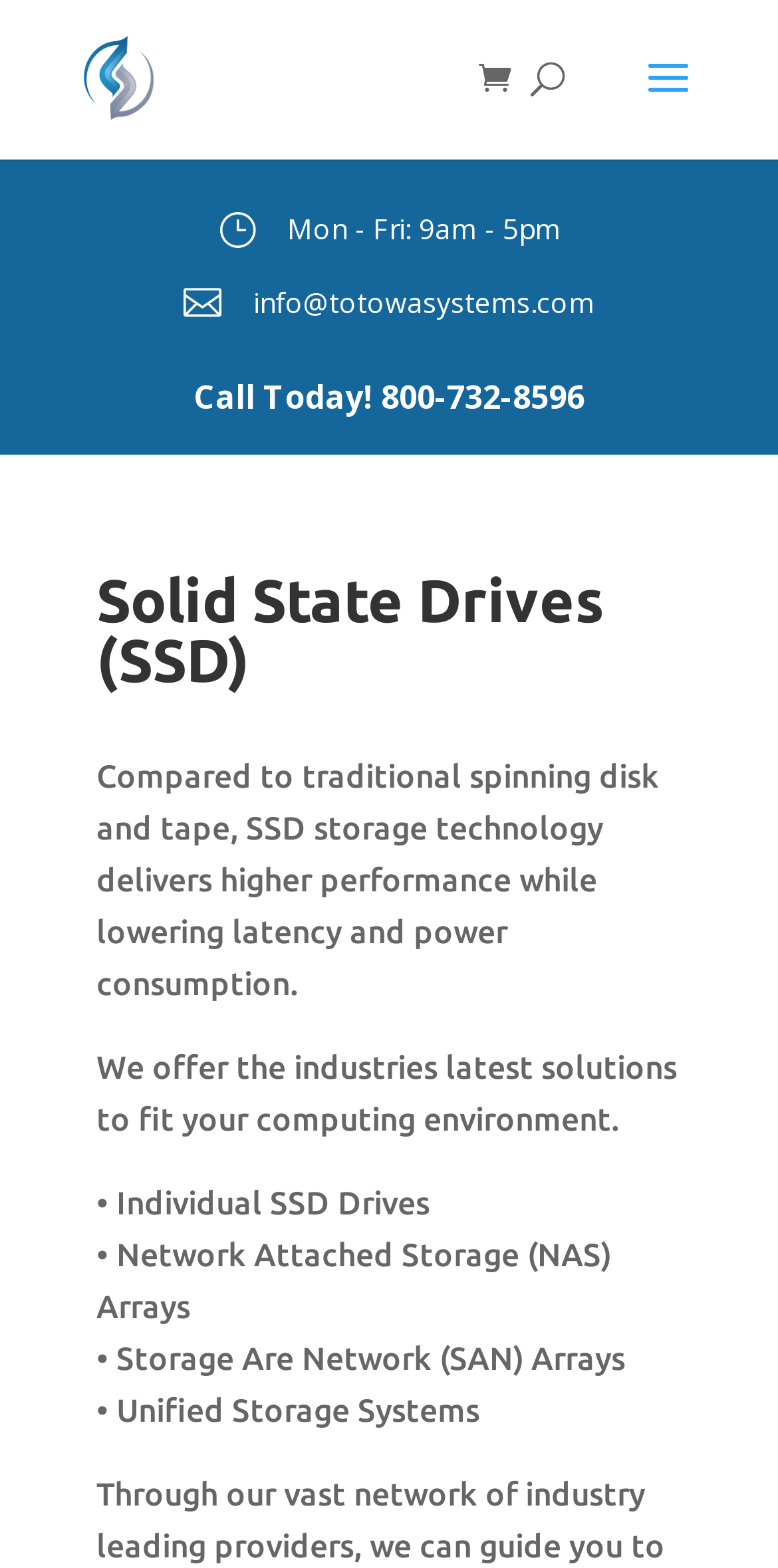Examine the screenshot and answer the question in as much detail as possible: What types of storage solutions are offered?

The types of storage solutions offered can be found in the middle of the webpage, where they are listed as bullet points, including Individual SSD Drives, Network Attached Storage (NAS) Arrays, Storage Area Network (SAN) Arrays, and Unified Storage Systems.